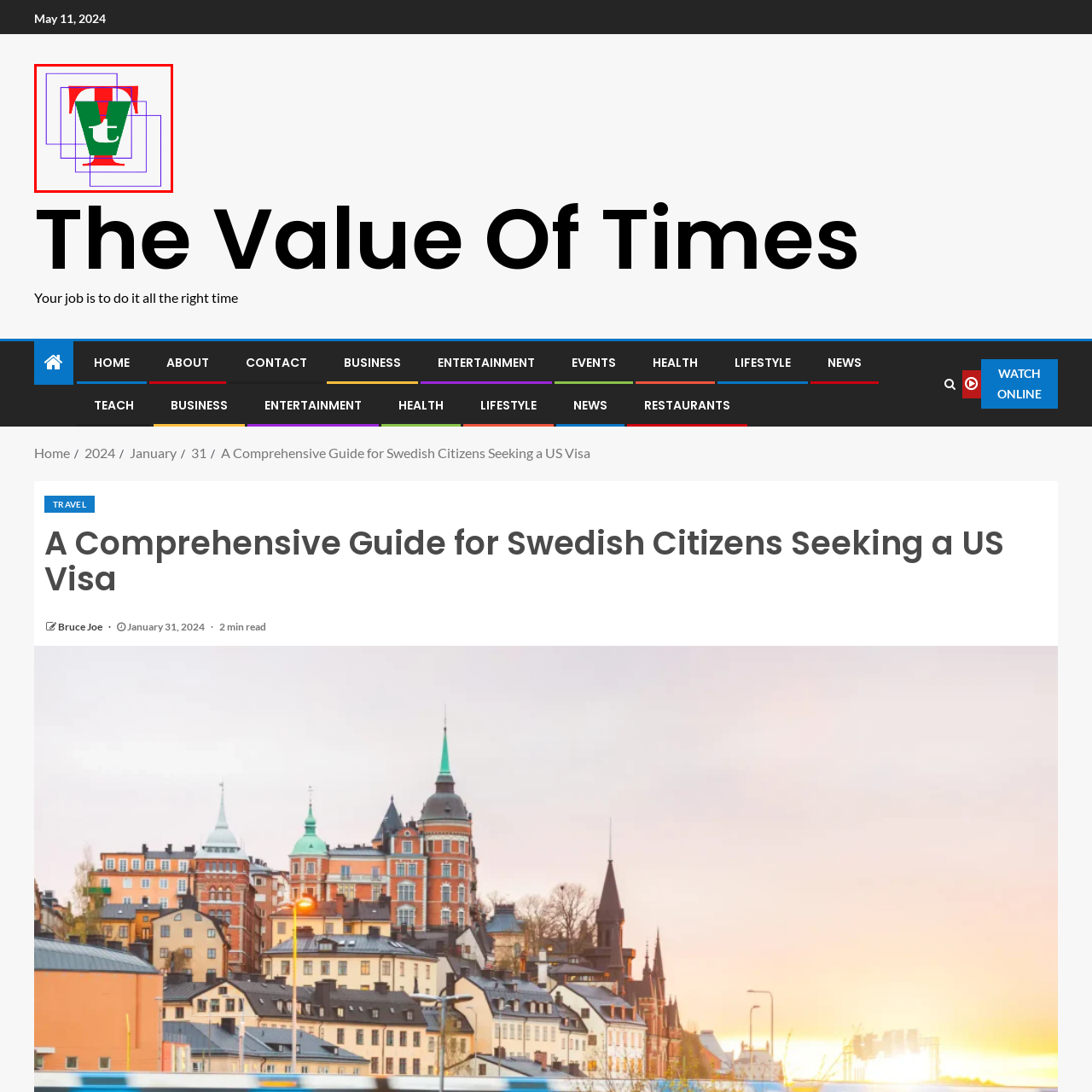Generate a detailed description of the image highlighted within the red border.

The image prominently features a stylized logo associated with "The Value Of Times." The design incorporates vibrant colors—red and green—forming a unique shape reminiscent of a trophy or cup, with a white letter "t" at its center that stands out against the colorful backdrop. This visual identity is likely meant to symbolize excellence or achievement in the realm of information or services offered to readers. The logo subtly conveys a sense of authority and trust, which aligns with the mission of guiding Swedish citizens through the U.S. visa application process.